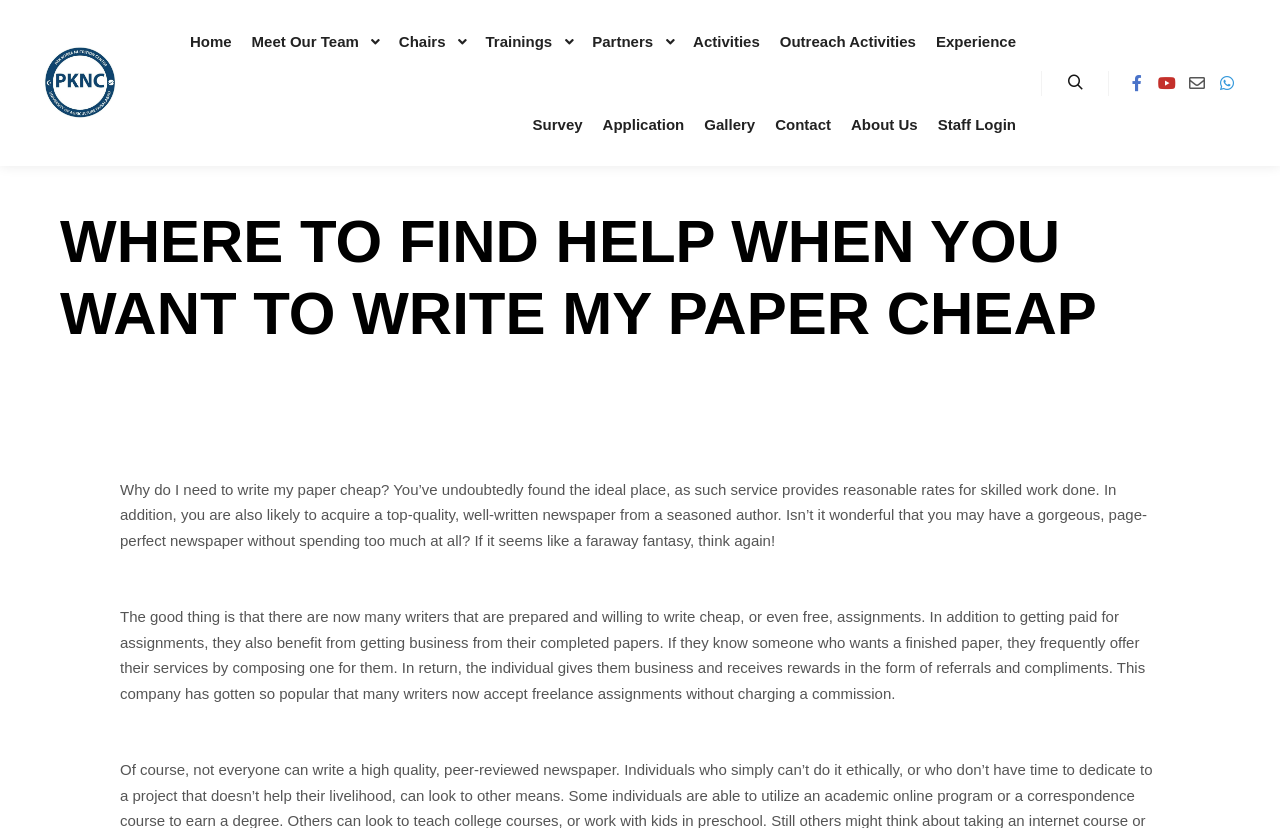Please determine and provide the text content of the webpage's heading.

WHERE TO FIND HELP WHEN YOU WANT TO WRITE MY PAPER CHEAP